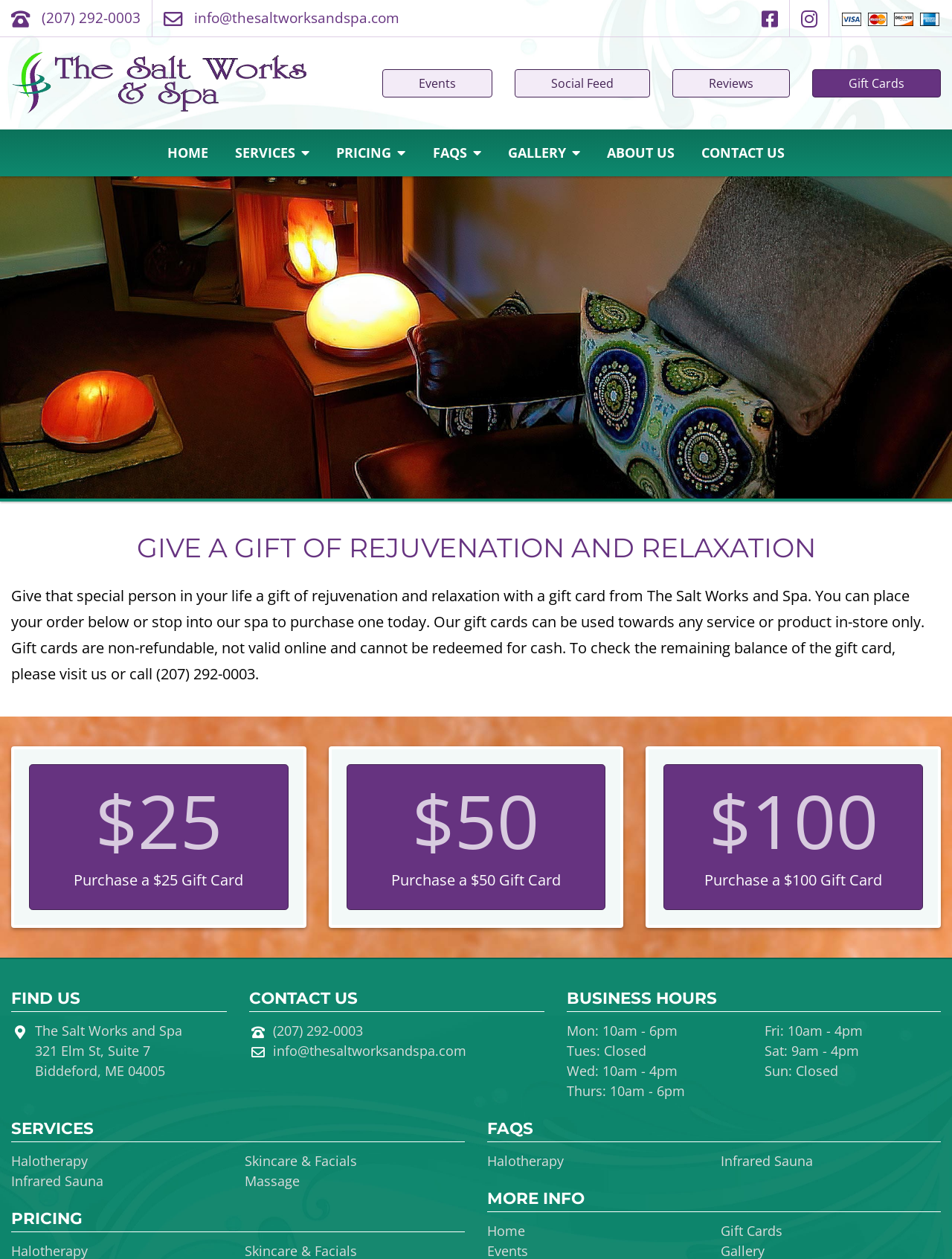Using the webpage screenshot, locate the HTML element that fits the following description and provide its bounding box: "Gift Cards".

[0.757, 0.97, 0.822, 0.984]